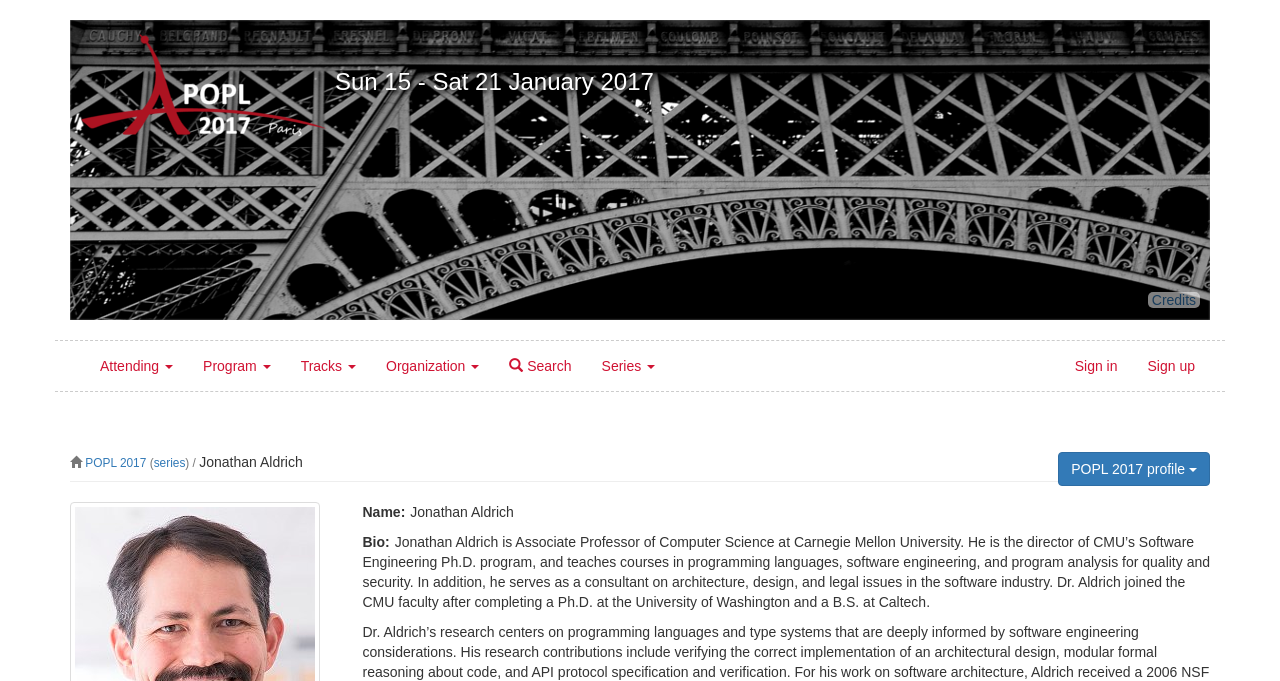Please answer the following question using a single word or phrase: 
What is the title of the conference series?

POPL